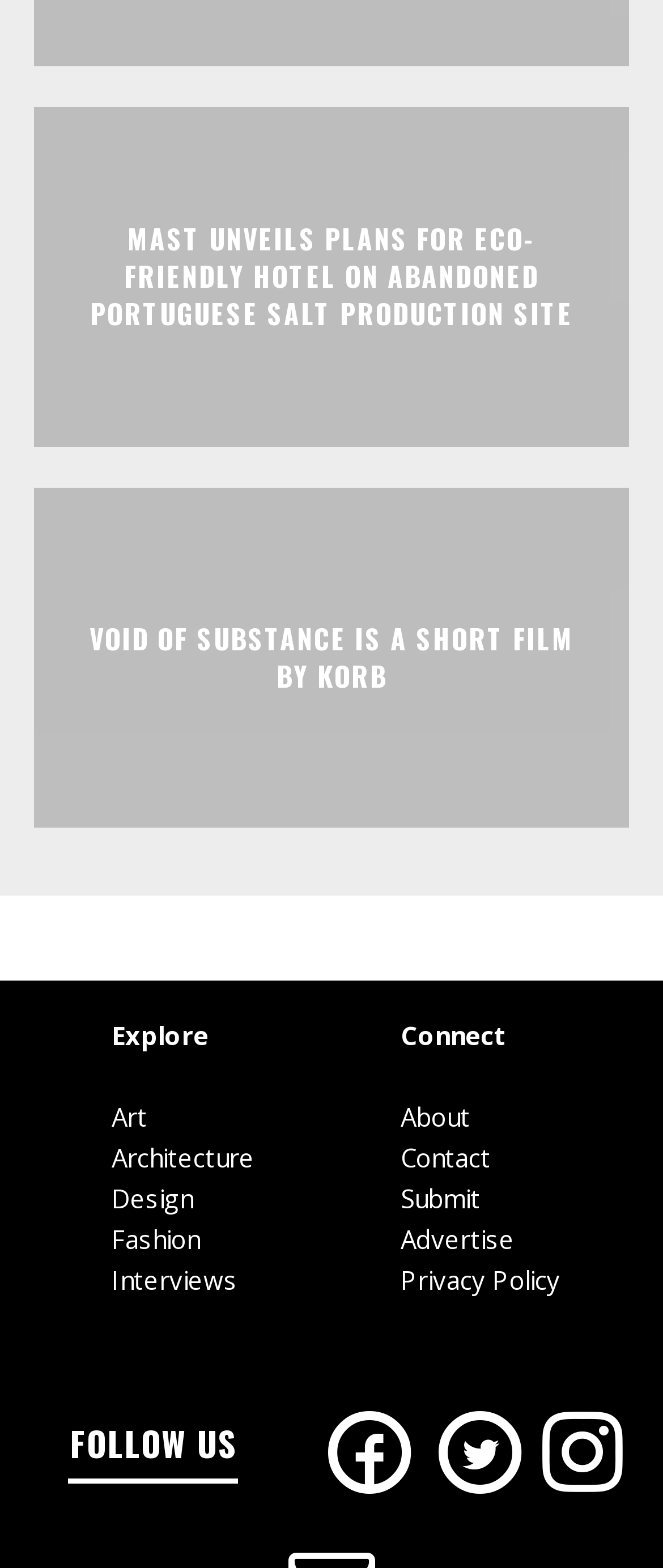Identify the bounding box coordinates necessary to click and complete the given instruction: "view popular post".

None